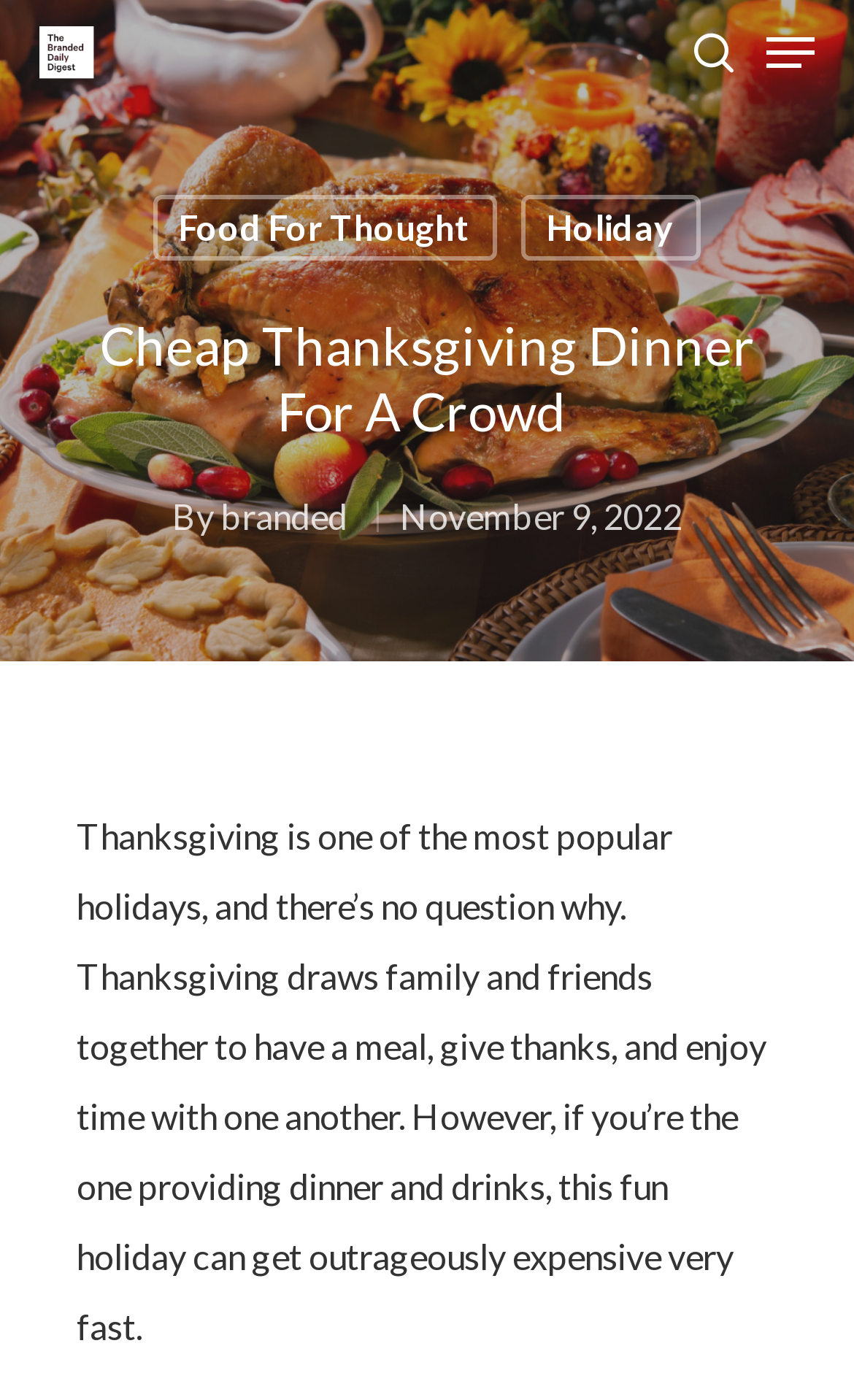Locate the bounding box coordinates of the clickable area needed to fulfill the instruction: "Add 'Worship, Praise and Celebrate God For Your Breakthrough' to Wishlist".

None